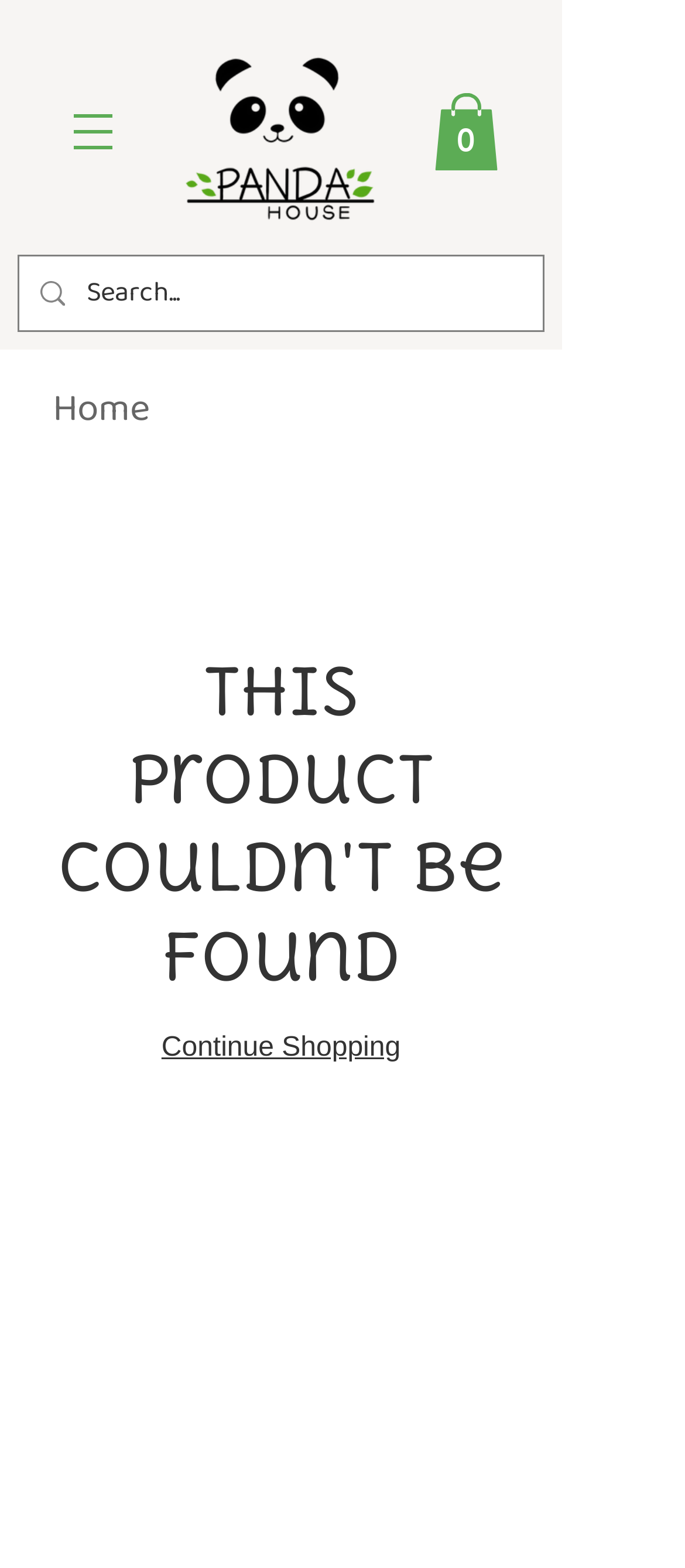What is the name of the website?
Please describe in detail the information shown in the image to answer the question.

I can see a link with the text 'Panda House Puppets Vancouver' at the top of the page, which appears to be the name of the website.